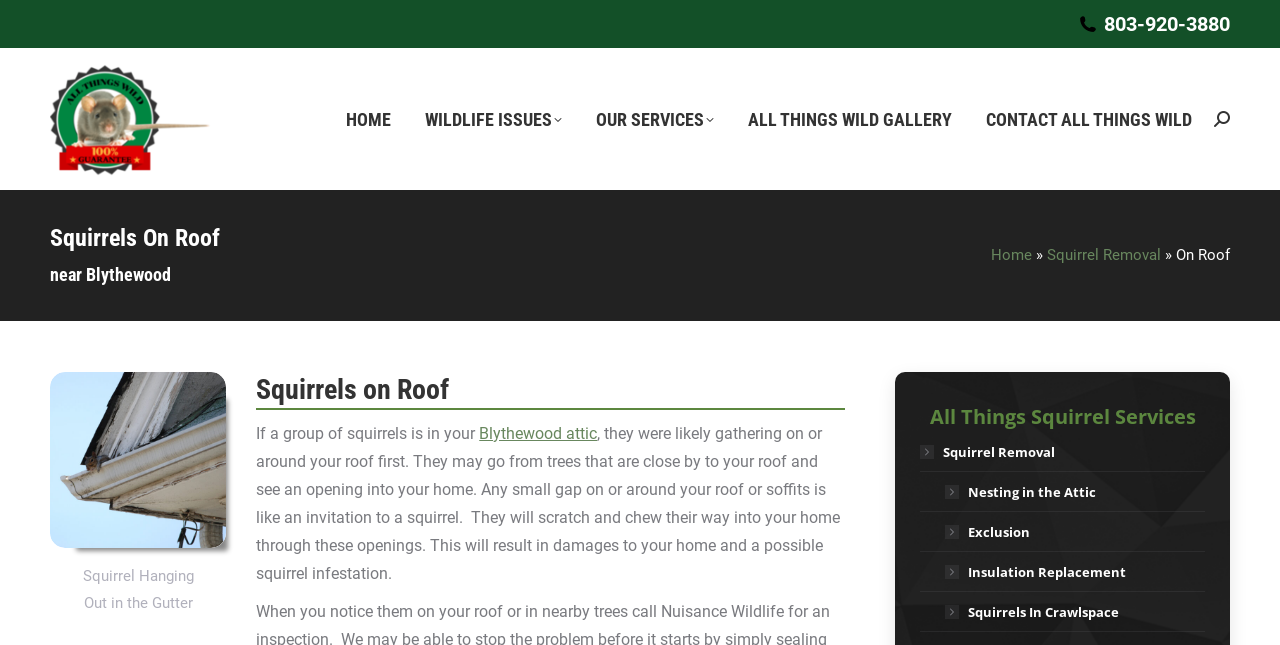What is the likely reason for squirrels entering a home?
Can you offer a detailed and complete answer to this question?

I found the reason by reading the text element that explains how squirrels enter a home, which is located at the middle of the webpage.